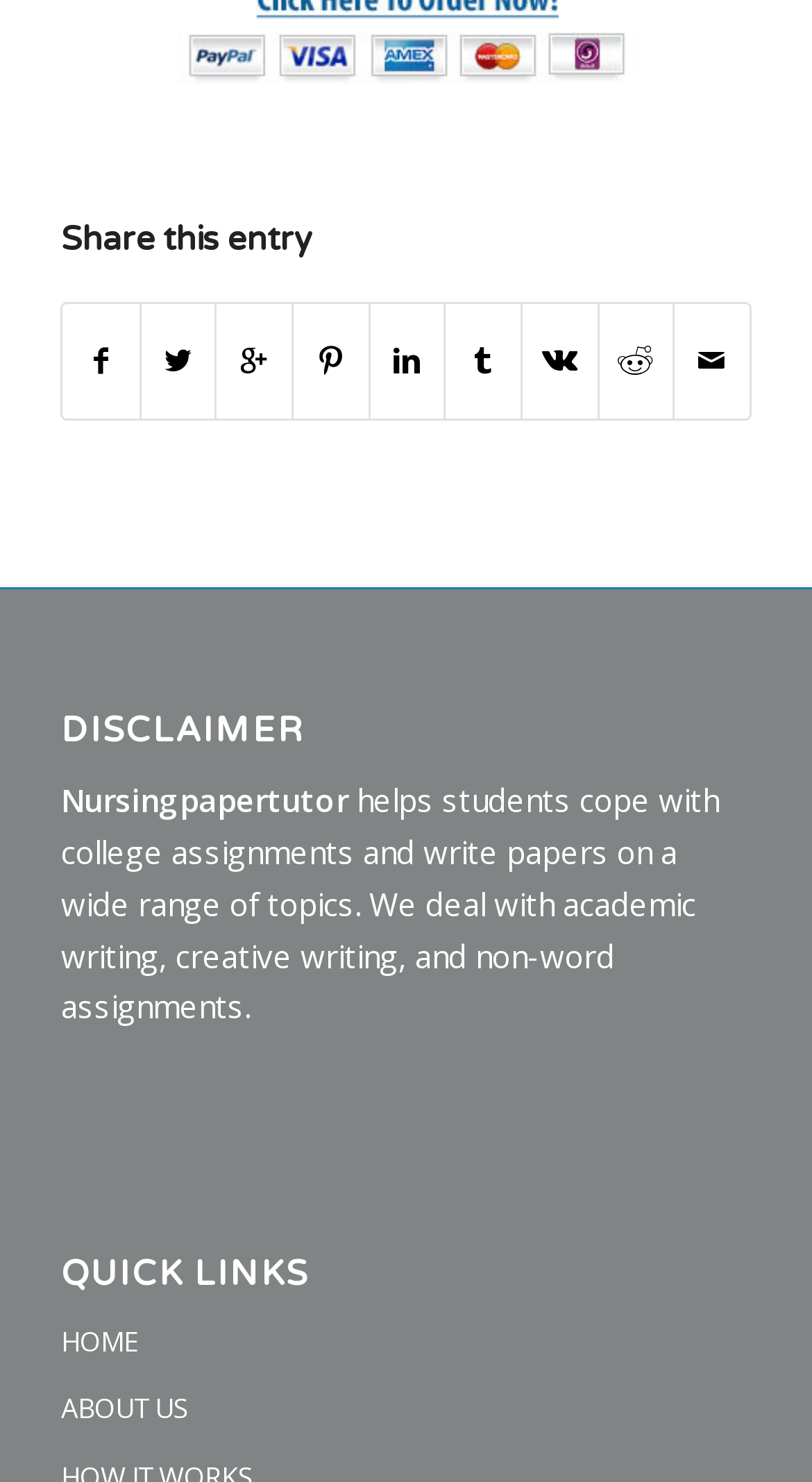Specify the bounding box coordinates (top-left x, top-left y, bottom-right x, bottom-right y) of the UI element in the screenshot that matches this description: ABOUT US

[0.075, 0.929, 0.925, 0.975]